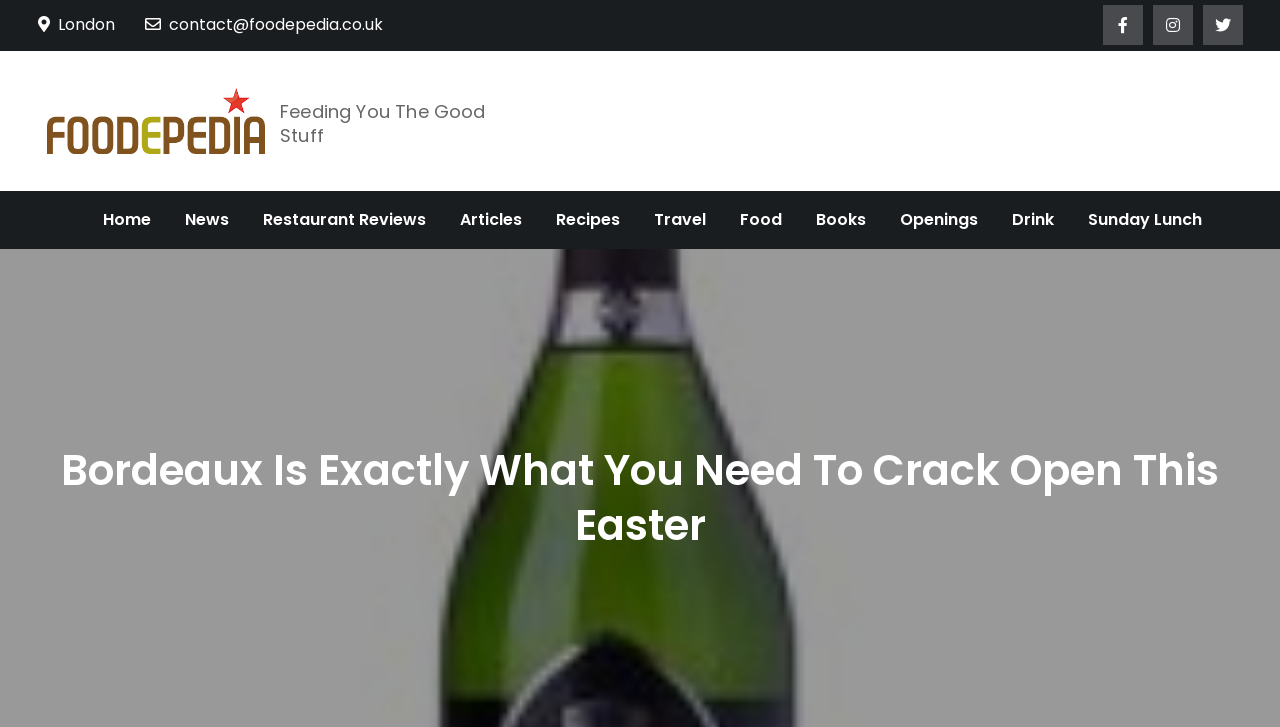How many social media links are present?
Analyze the screenshot and provide a detailed answer to the question.

I counted the number of social media links by looking at the link elements with the bounding box coordinates [0.861, 0.007, 0.893, 0.062], [0.9, 0.007, 0.932, 0.062], and [0.939, 0.007, 0.971, 0.062], which contain the icons for social media platforms.